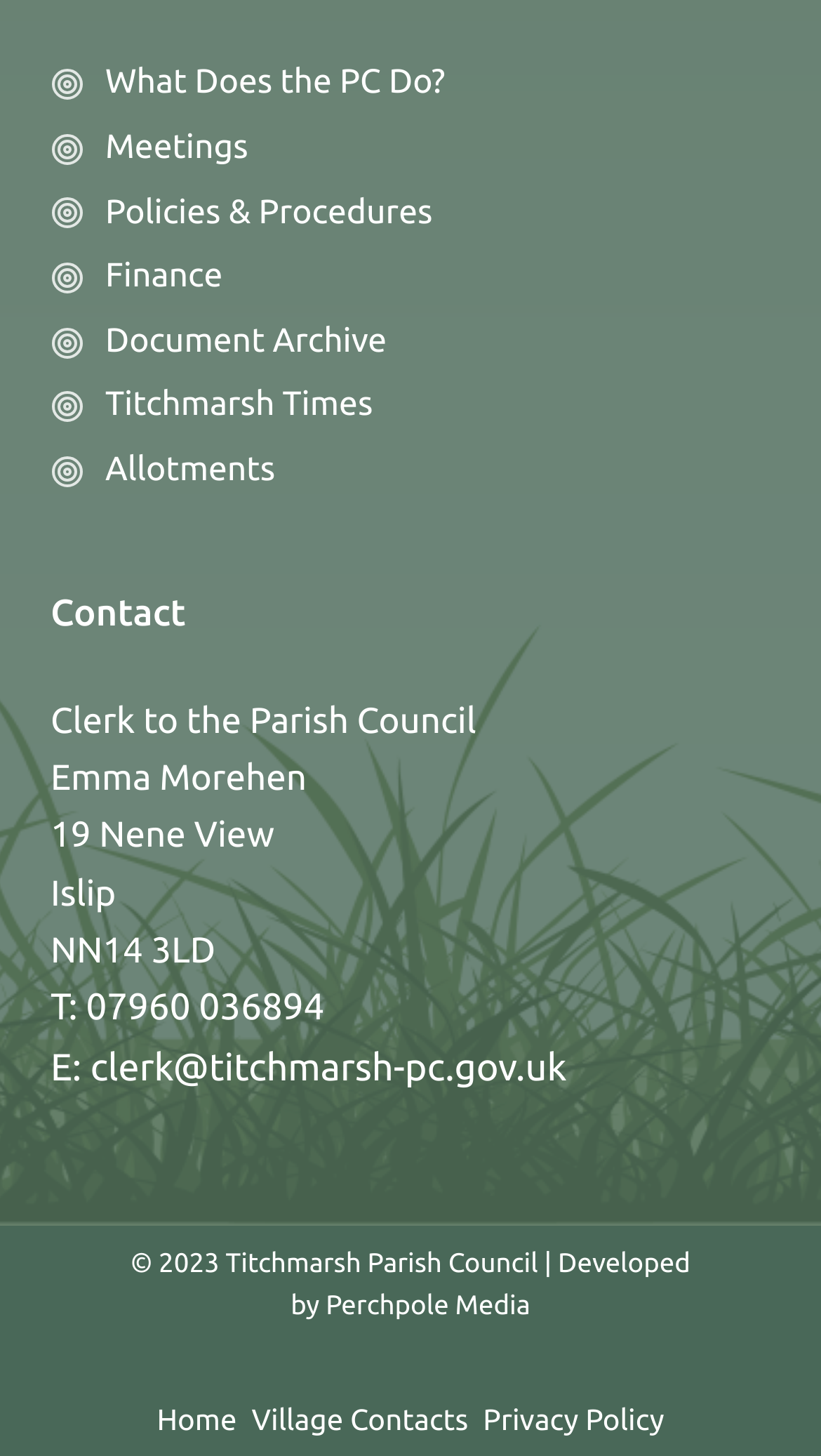Please find the bounding box coordinates of the element that you should click to achieve the following instruction: "Read the Titchmarsh Times". The coordinates should be presented as four float numbers between 0 and 1: [left, top, right, bottom].

[0.128, 0.265, 0.454, 0.291]